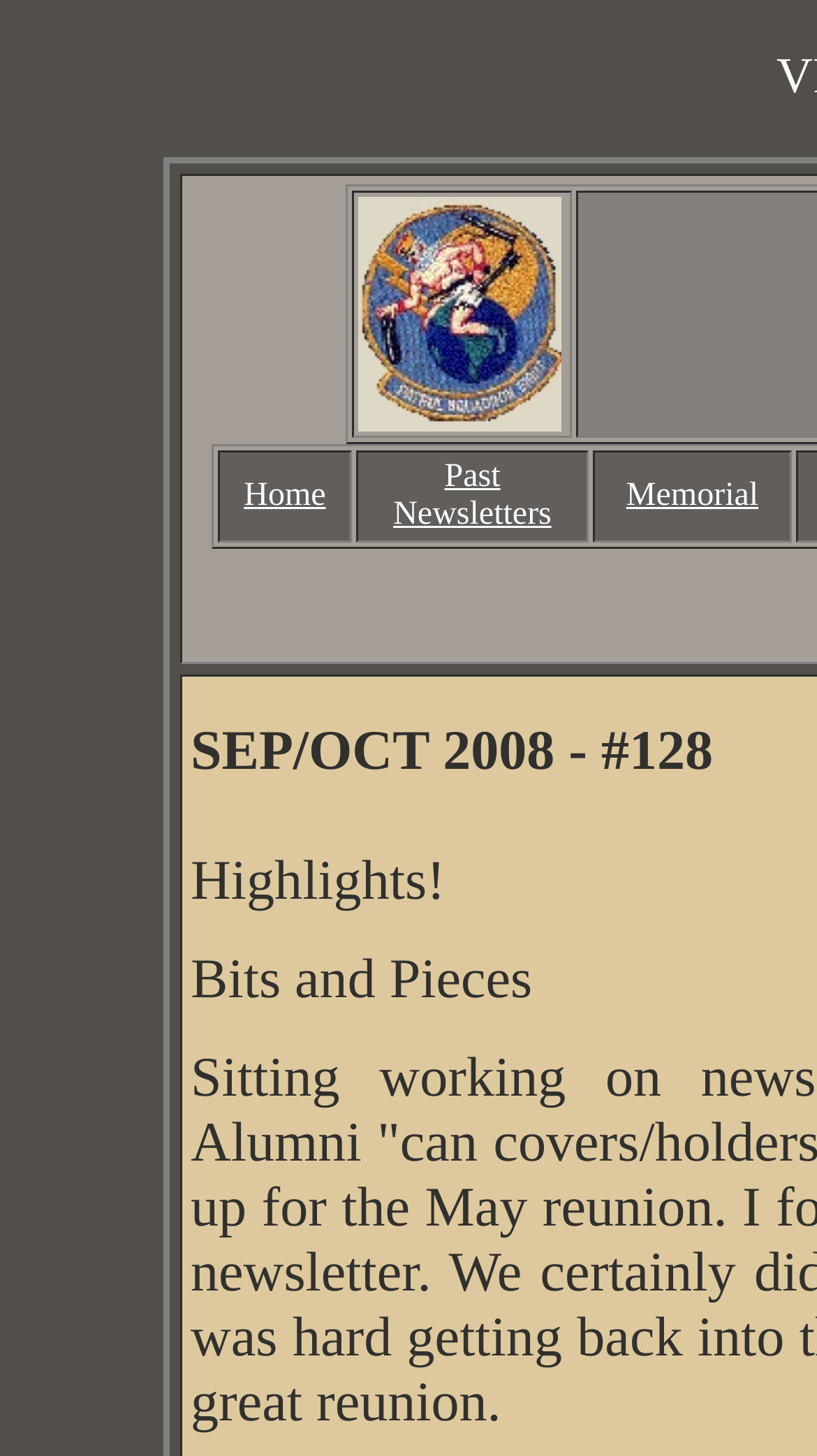What is the text above the gridcells?
Please answer using one word or phrase, based on the screenshot.

Bits and Pieces